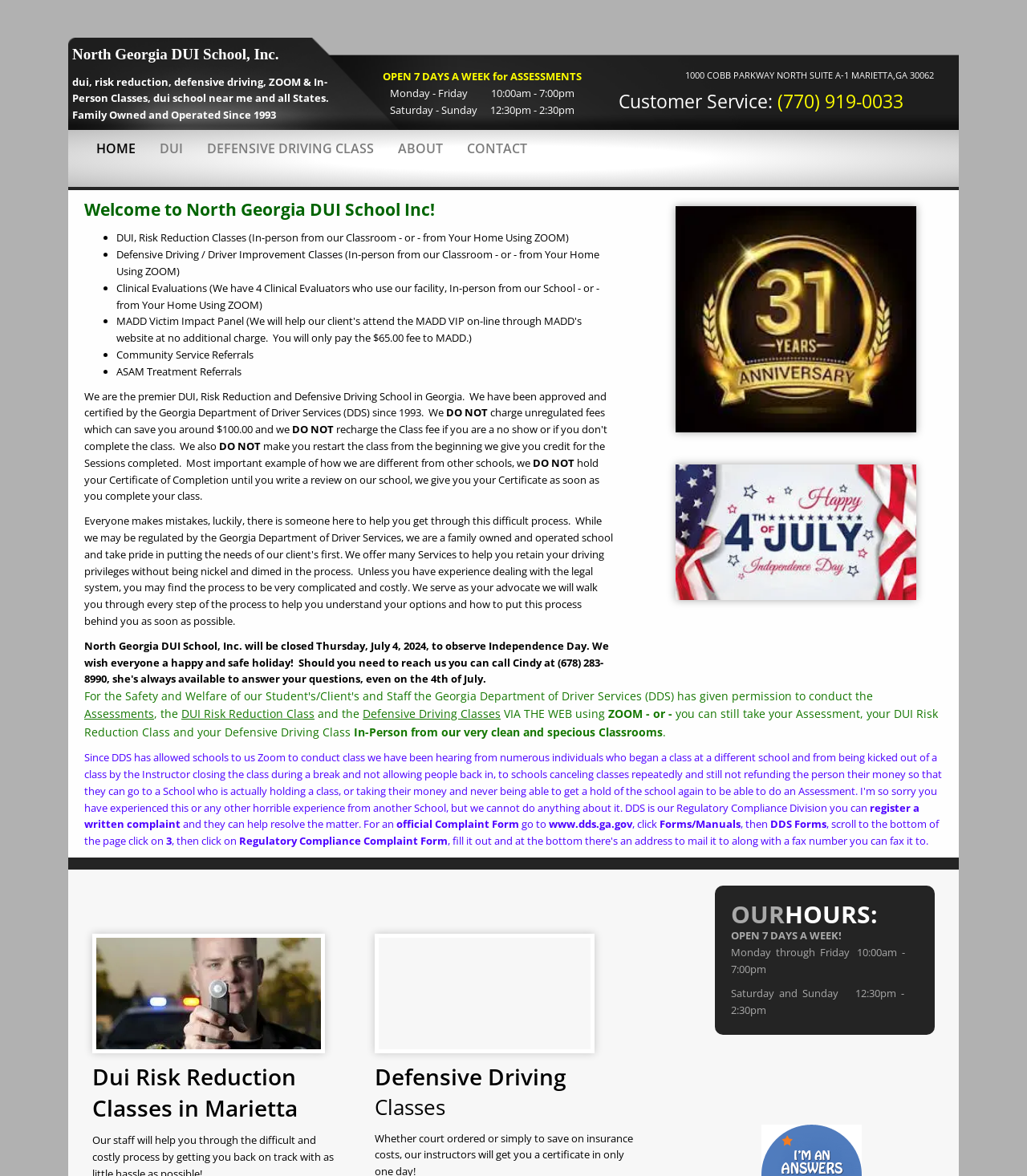Can you pinpoint the bounding box coordinates for the clickable element required for this instruction: "View the 'DUI Risk Reduction Classes in Marietta' page"? The coordinates should be four float numbers between 0 and 1, i.e., [left, top, right, bottom].

[0.09, 0.902, 0.334, 0.956]